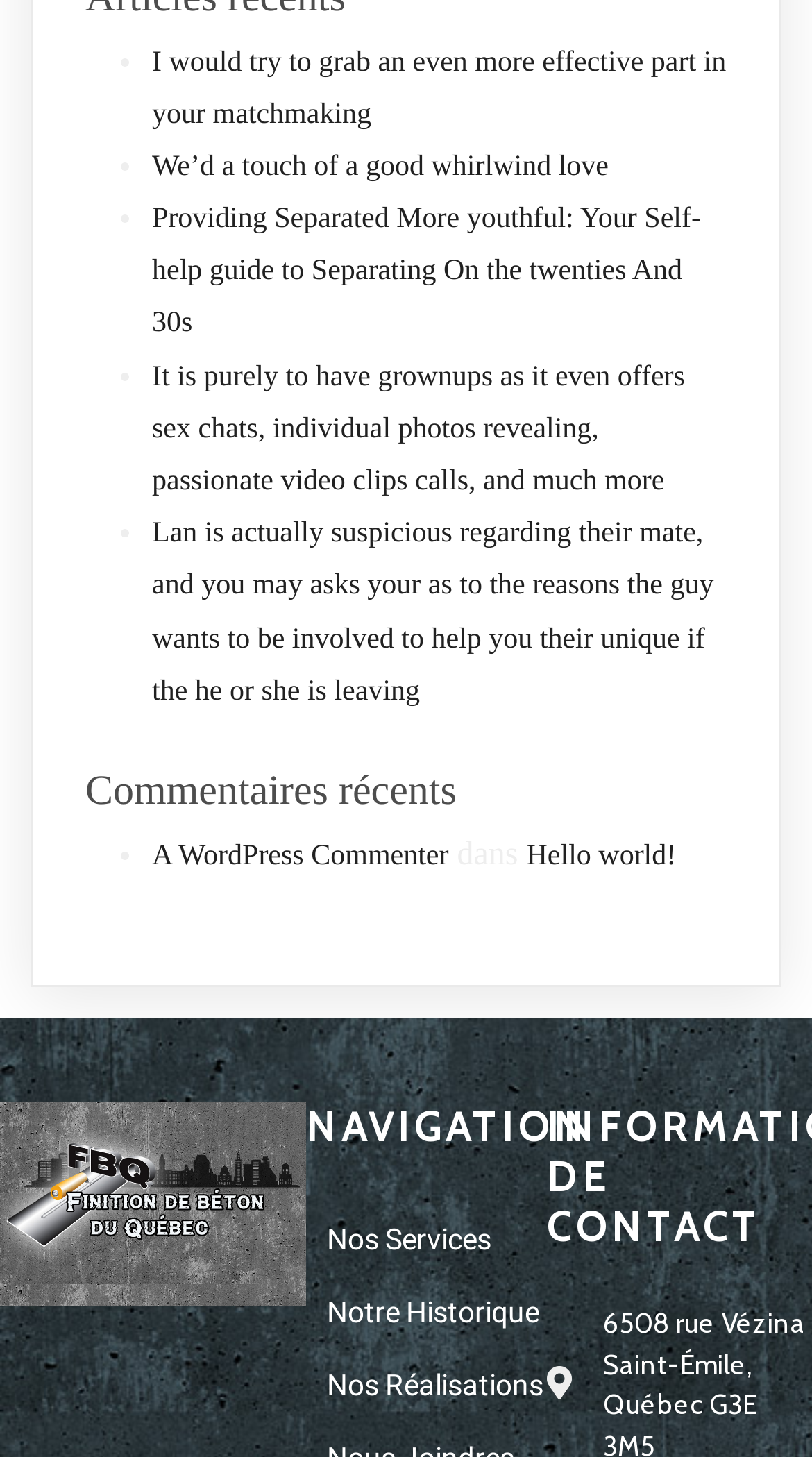Please specify the bounding box coordinates of the region to click in order to perform the following instruction: "Read the article about Lan being suspicious about their mate".

[0.187, 0.356, 0.879, 0.486]